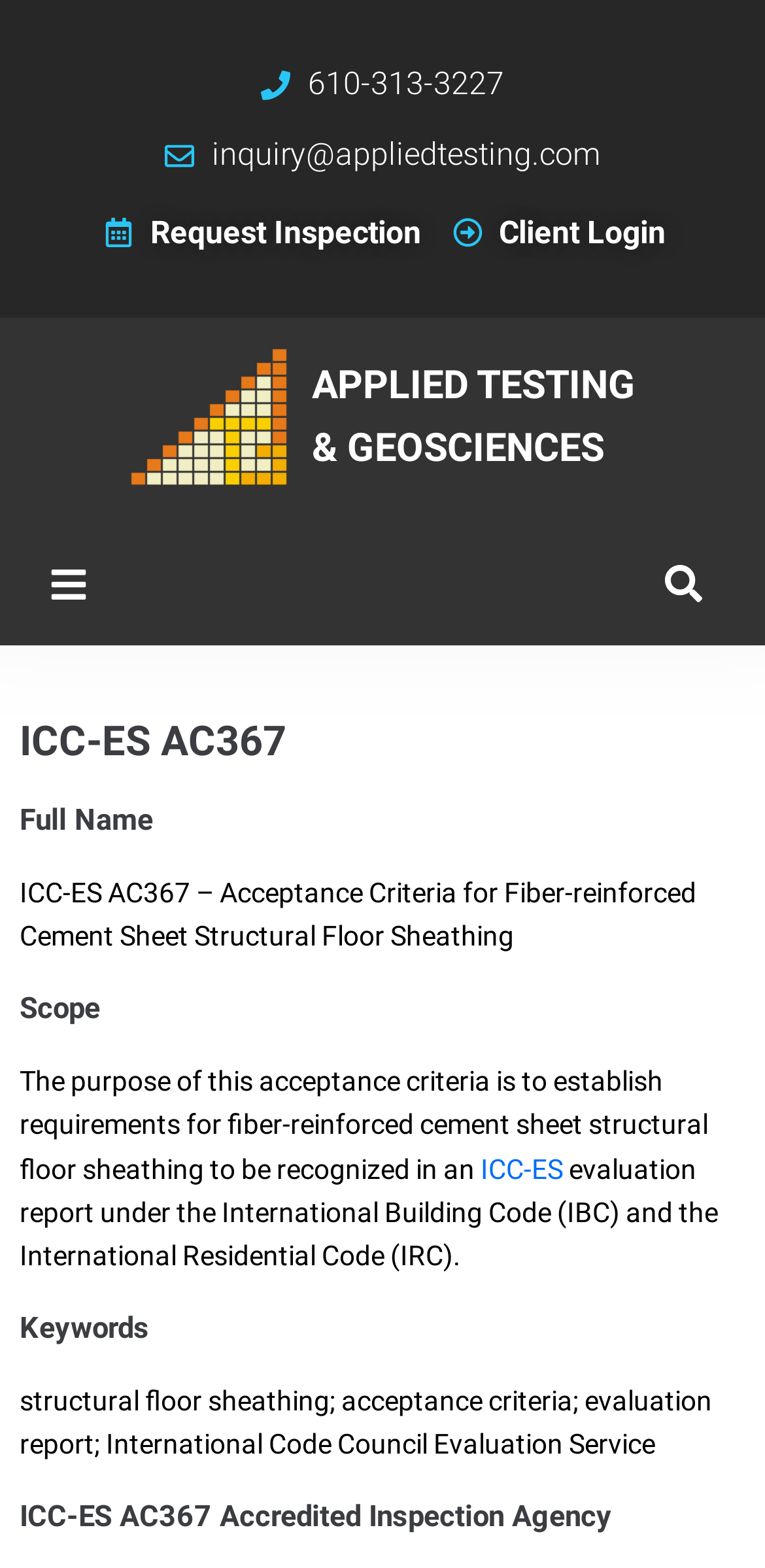Can you look at the image and give a comprehensive answer to the question:
What is the scope of this acceptance criteria?

The scope of this acceptance criteria is fiber-reinforced cement sheet structural floor sheathing, as indicated by the heading element with bounding box coordinates [0.026, 0.63, 0.974, 0.657] and the surrounding text.